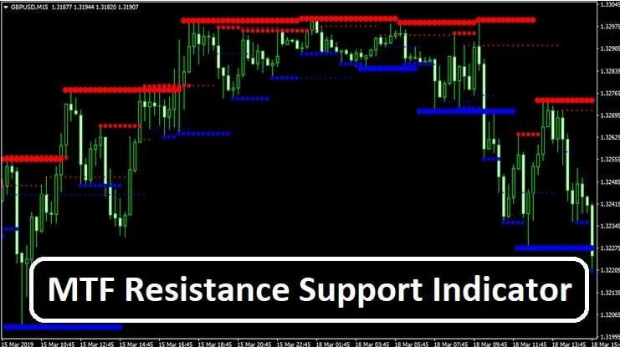Detail the scene depicted in the image with as much precision as possible.

The image features a detailed chart showing the functionality of the MTF (Multi-Time Frame) Resistance Support Indicator, specifically for the GBP/USD currency pair. The chart is set against a dark background, enhancing visibility of the key elements. Horizontal lines in red represent resistance levels, while blue lines indicate support levels, highlighting significant price points at which the market has previously reversed or stalled.

In the foreground, bold text reads "MTF Resistance Support Indicator," emphasizing the tool's purpose of aiding traders in identifying actionable market trends. The timestamps along the x-axis reflect the precise minute intervals, showcasing the movements and fluctuations within a specified trading period. This comprehensive visual representation aids traders in analyzing price dynamics and strategizing effectively based on historical data and identified patterns.